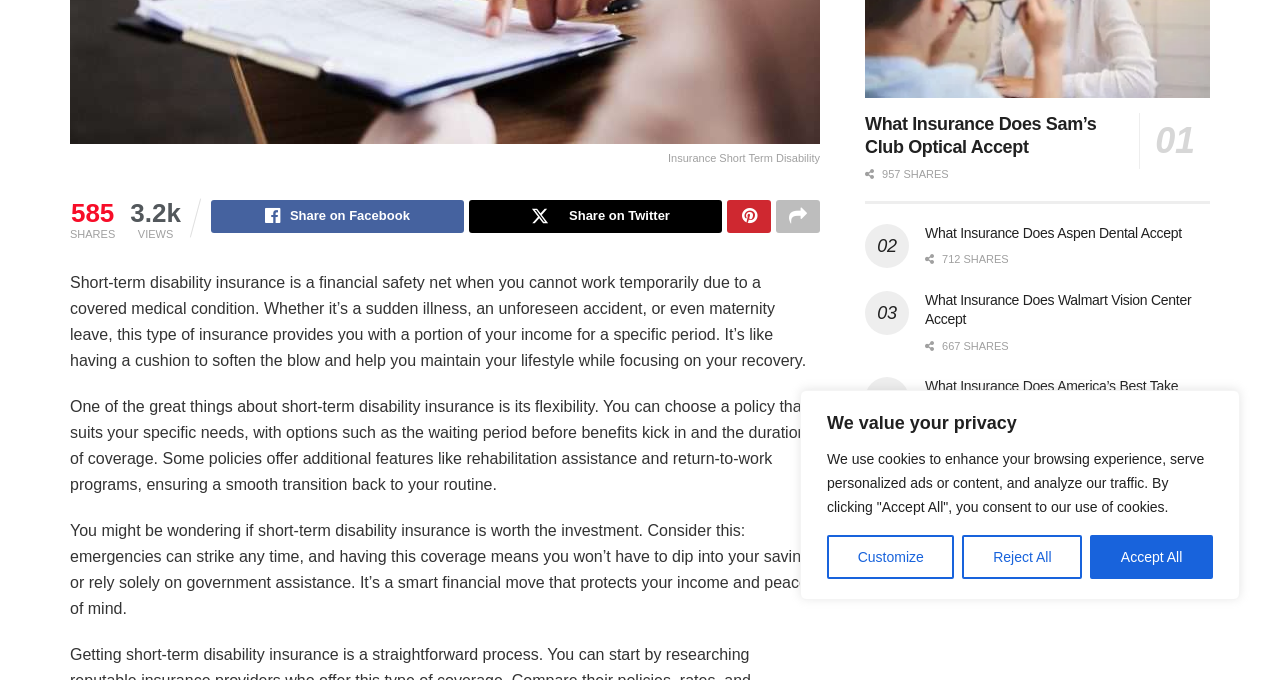Using the given description, provide the bounding box coordinates formatted as (top-left x, top-left y, bottom-right x, bottom-right y), with all values being floating point numbers between 0 and 1. Description: Share on Twitter

[0.366, 0.294, 0.564, 0.35]